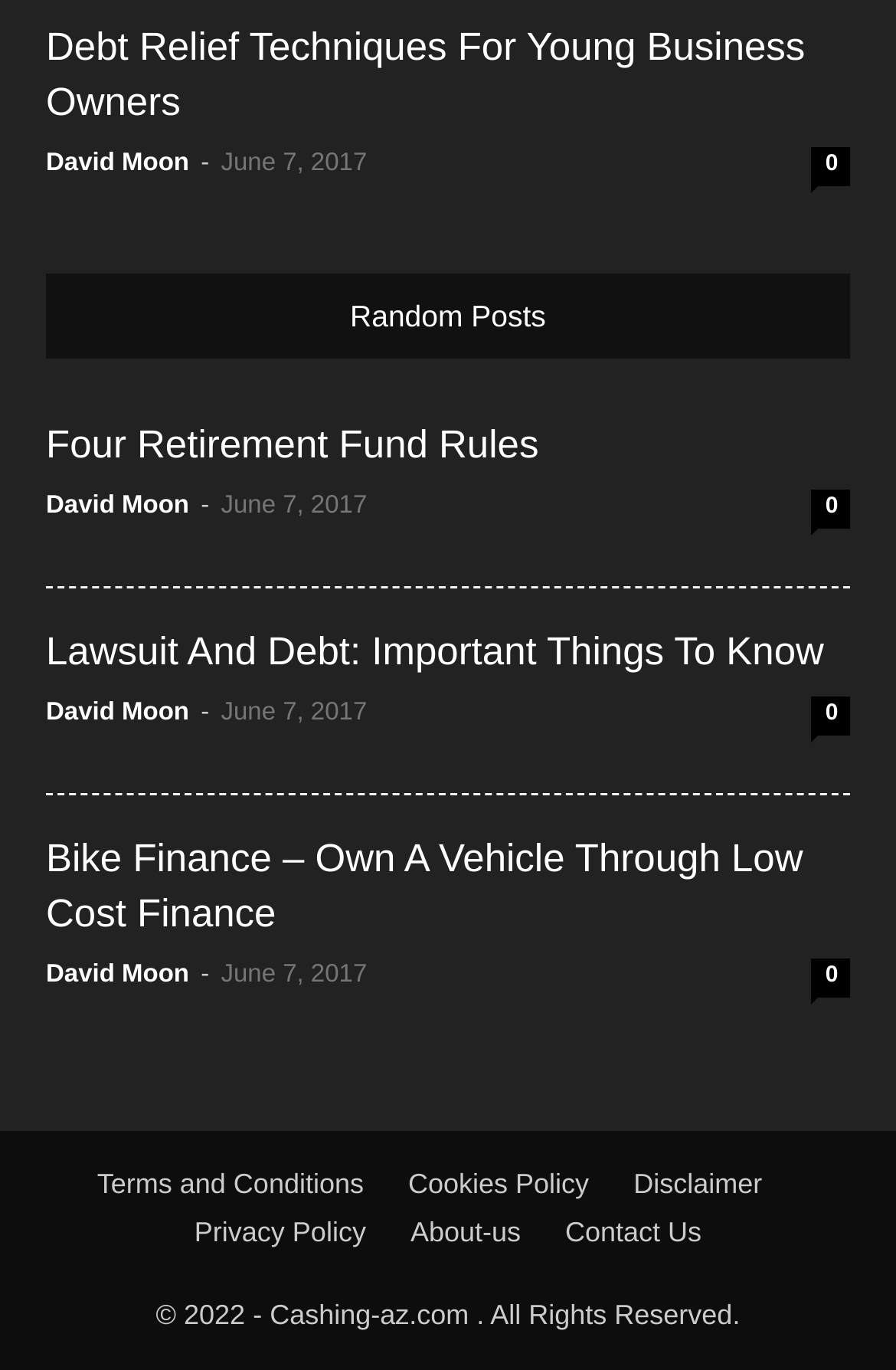What is the date of publication for these articles?
Provide a thorough and detailed answer to the question.

I found the date 'June 7, 2017' next to each article title, so I assumed that it is the date of publication for all the articles.